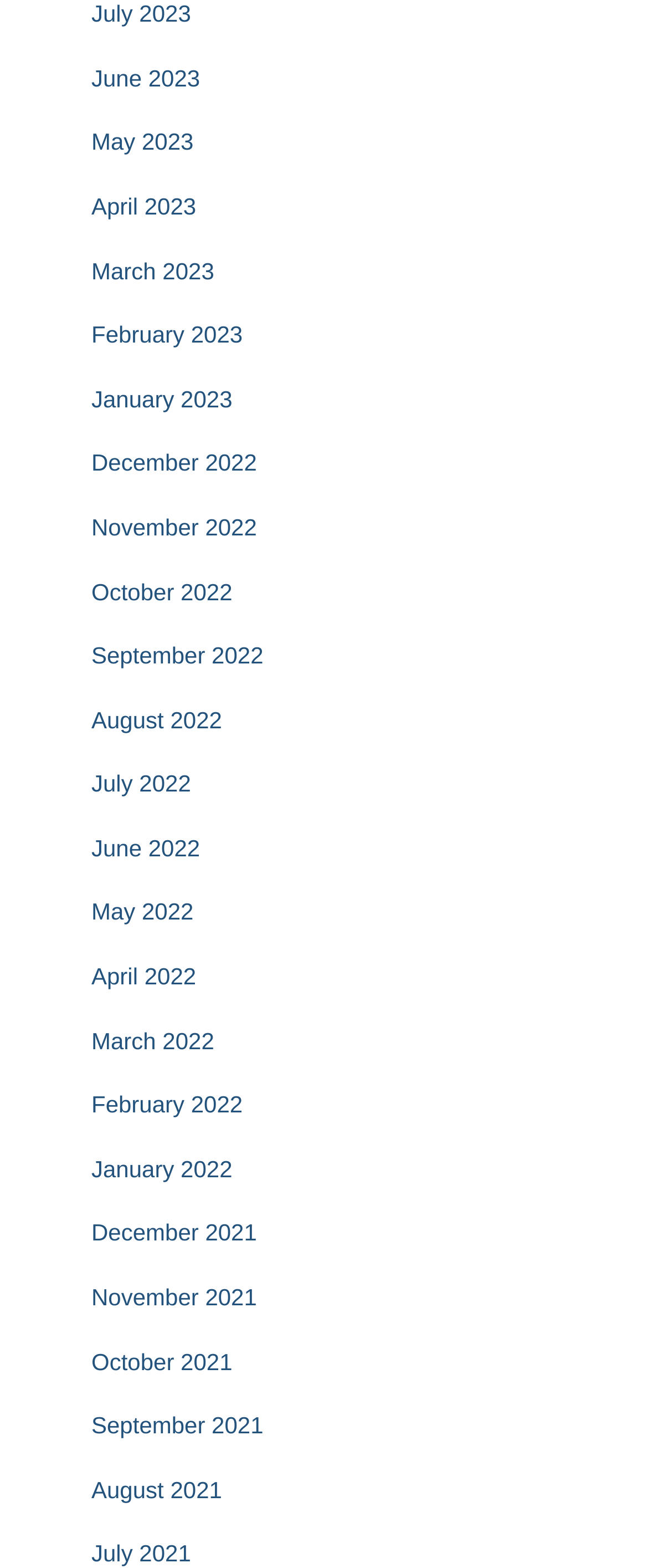By analyzing the image, answer the following question with a detailed response: What is the time period covered by the listed months?

By examining the list of links, I can see that the months range from July 2021 to July 2023, which covers a time period of 2 years.